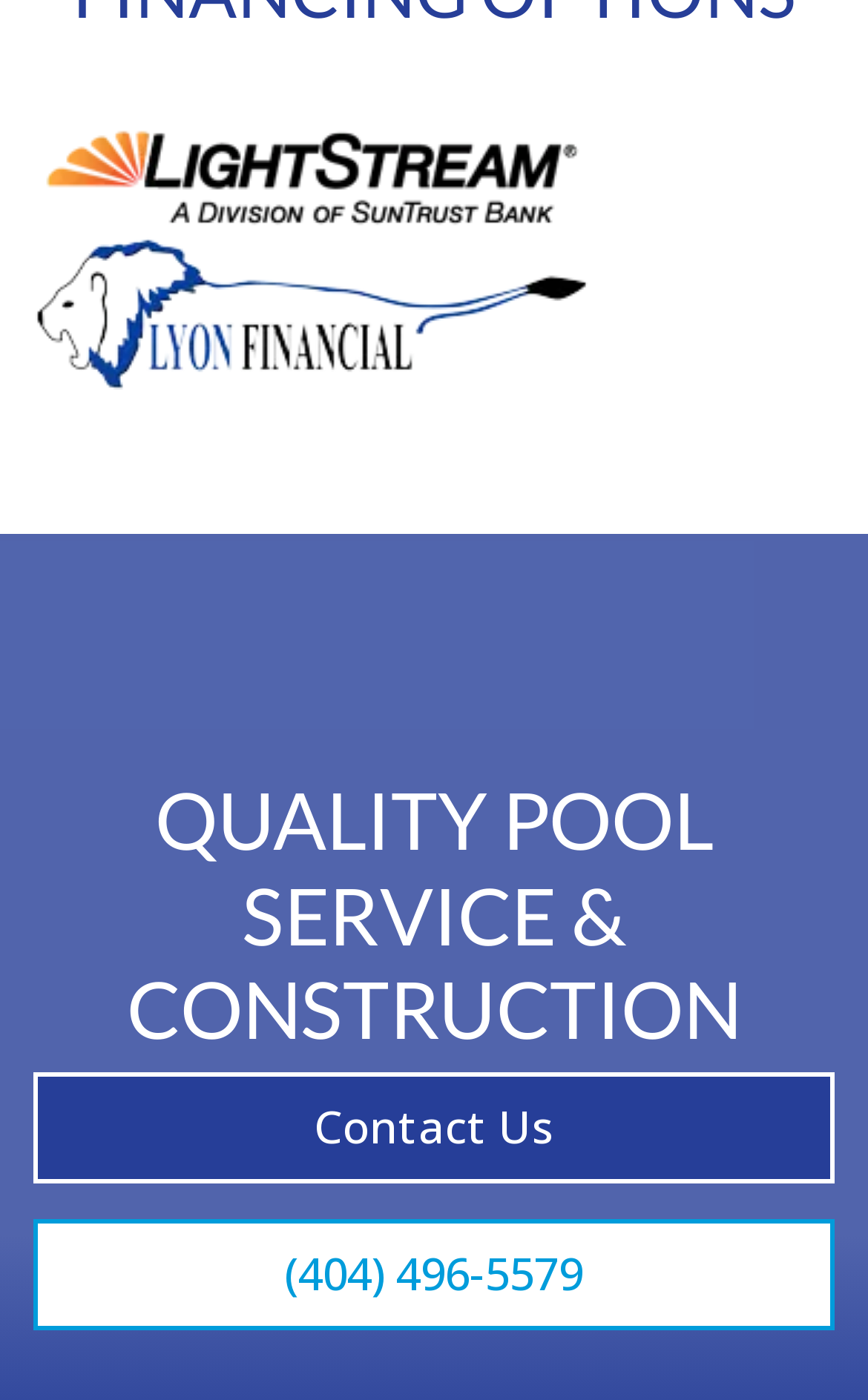Give the bounding box coordinates for the element described as: "alt="Lyon Financial"".

[0.038, 0.202, 0.679, 0.24]